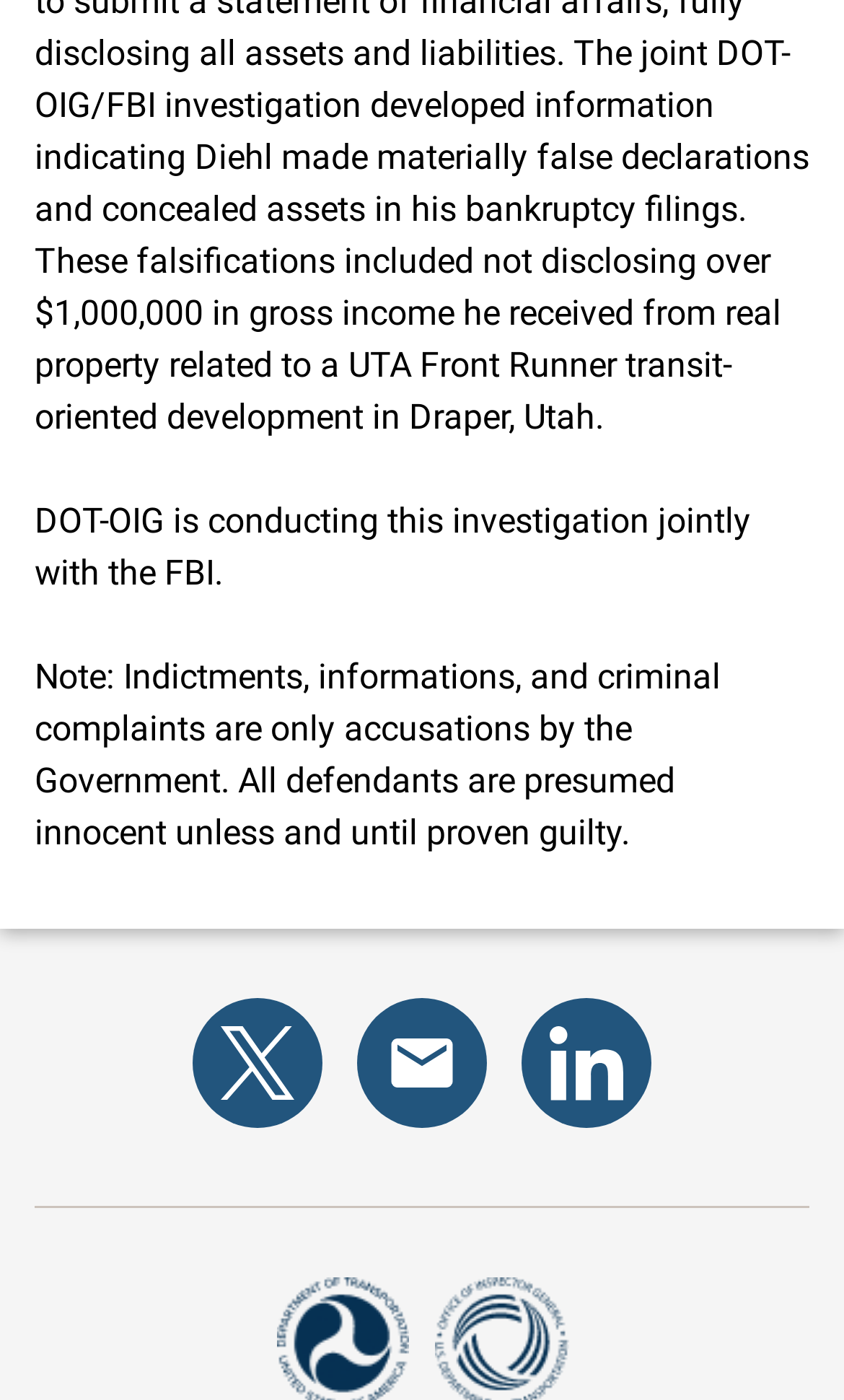What is the relationship between the image and the link?
Use the information from the screenshot to give a comprehensive response to the question.

The image and link elements, such as 'Visit our DOT Twitter social media page' and its corresponding image, have the same text and are likely to be the same entity, with the image serving as a visual representation of the link.